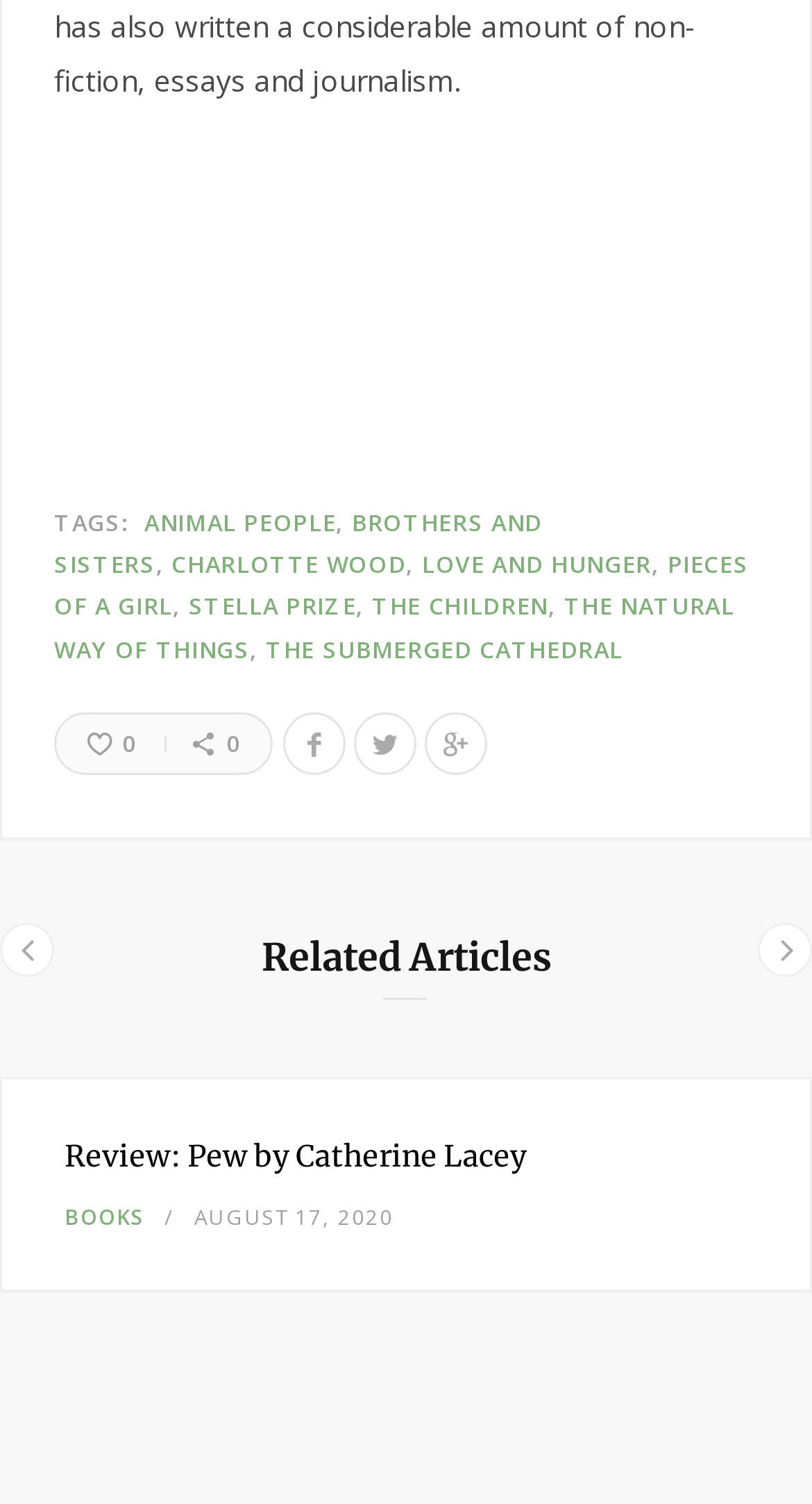Determine the bounding box coordinates of the region to click in order to accomplish the following instruction: "View alternative search engines". Provide the coordinates as four float numbers between 0 and 1, specifically [left, top, right, bottom].

None